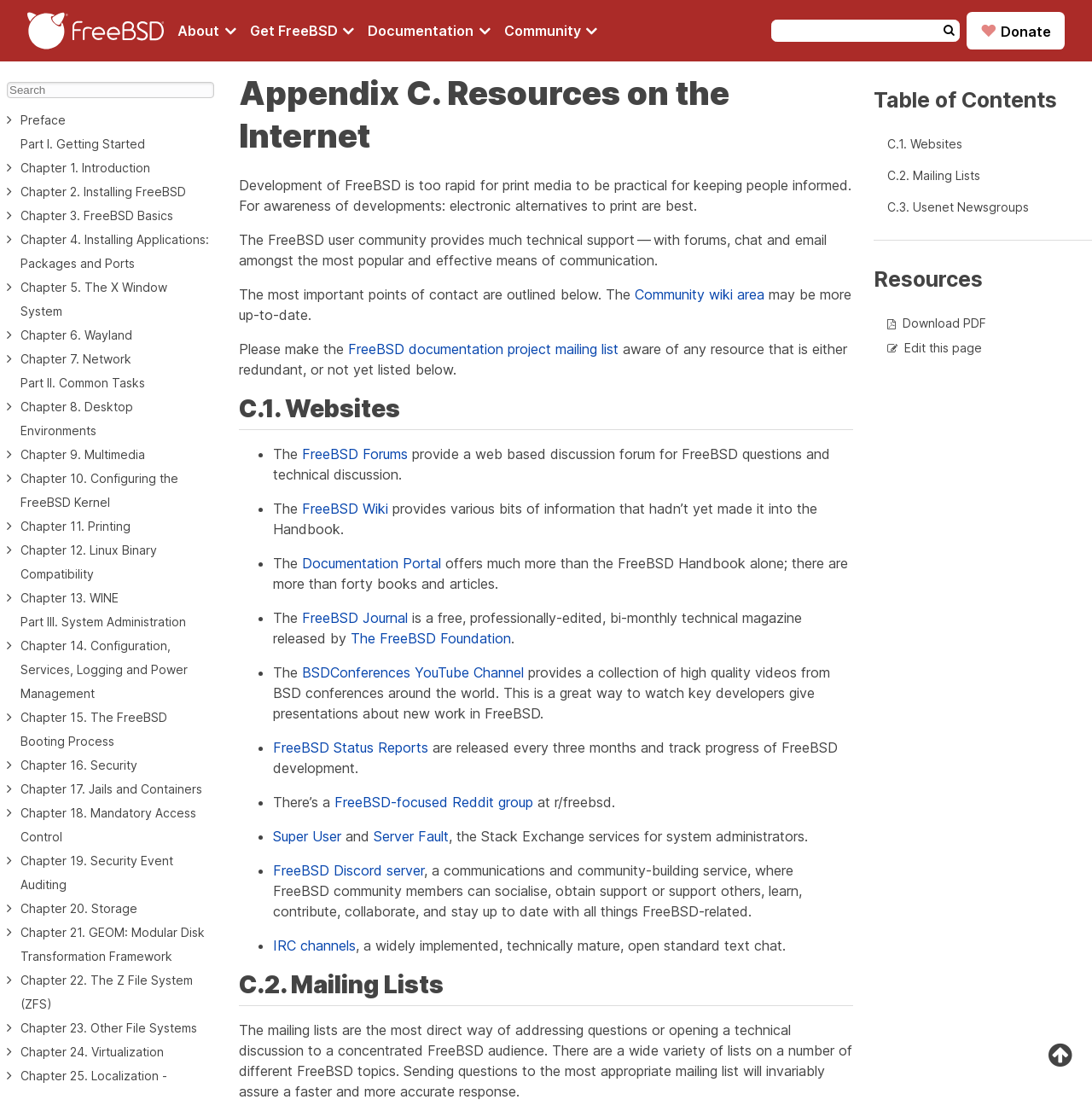Find the bounding box coordinates for the area that should be clicked to accomplish the instruction: "Read the FreeBSD Journal".

[0.277, 0.545, 0.373, 0.561]